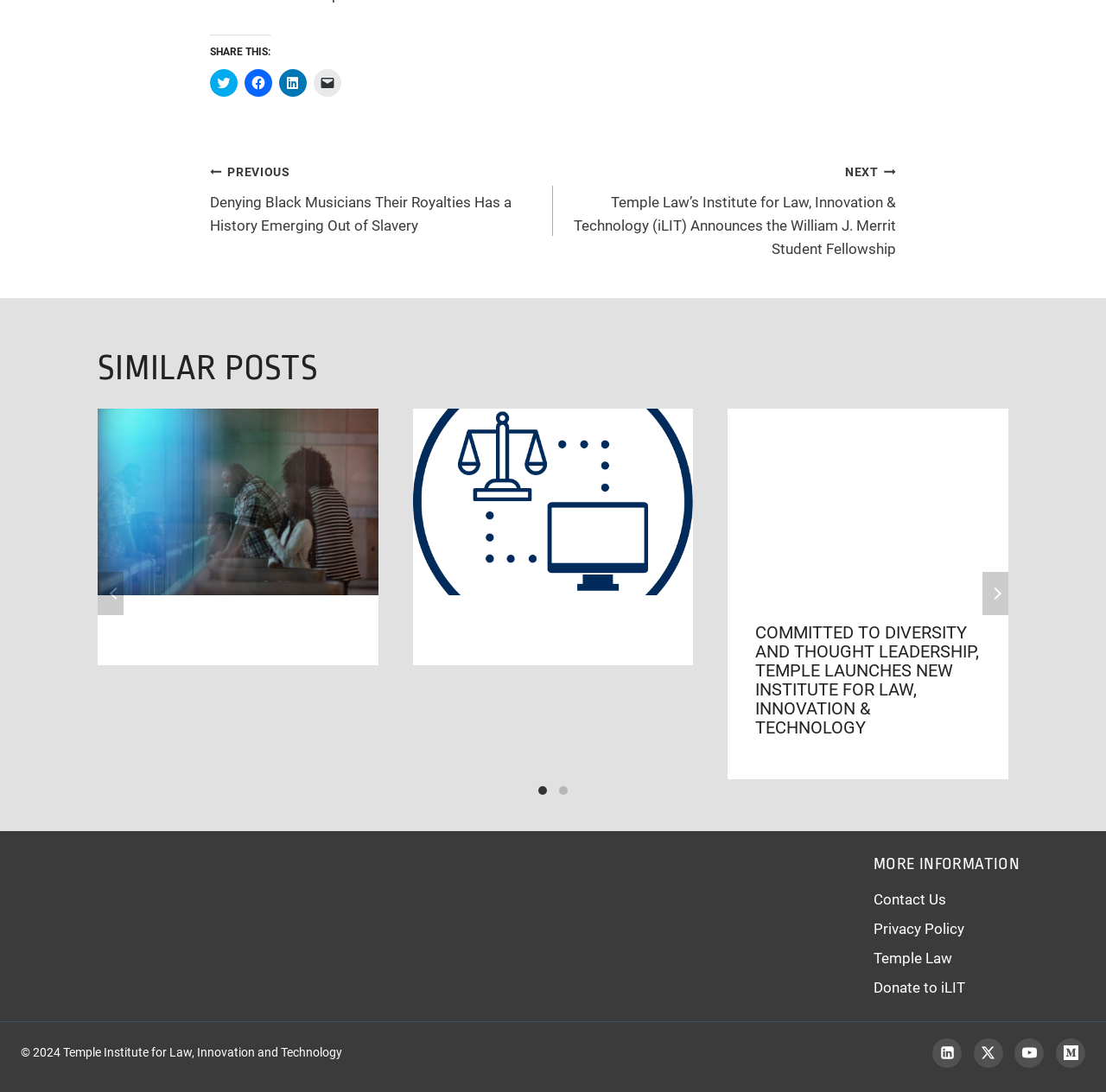What is the 'Carousel Pagination' section for?
Please provide a single word or phrase in response based on the screenshot.

Paginating similar posts